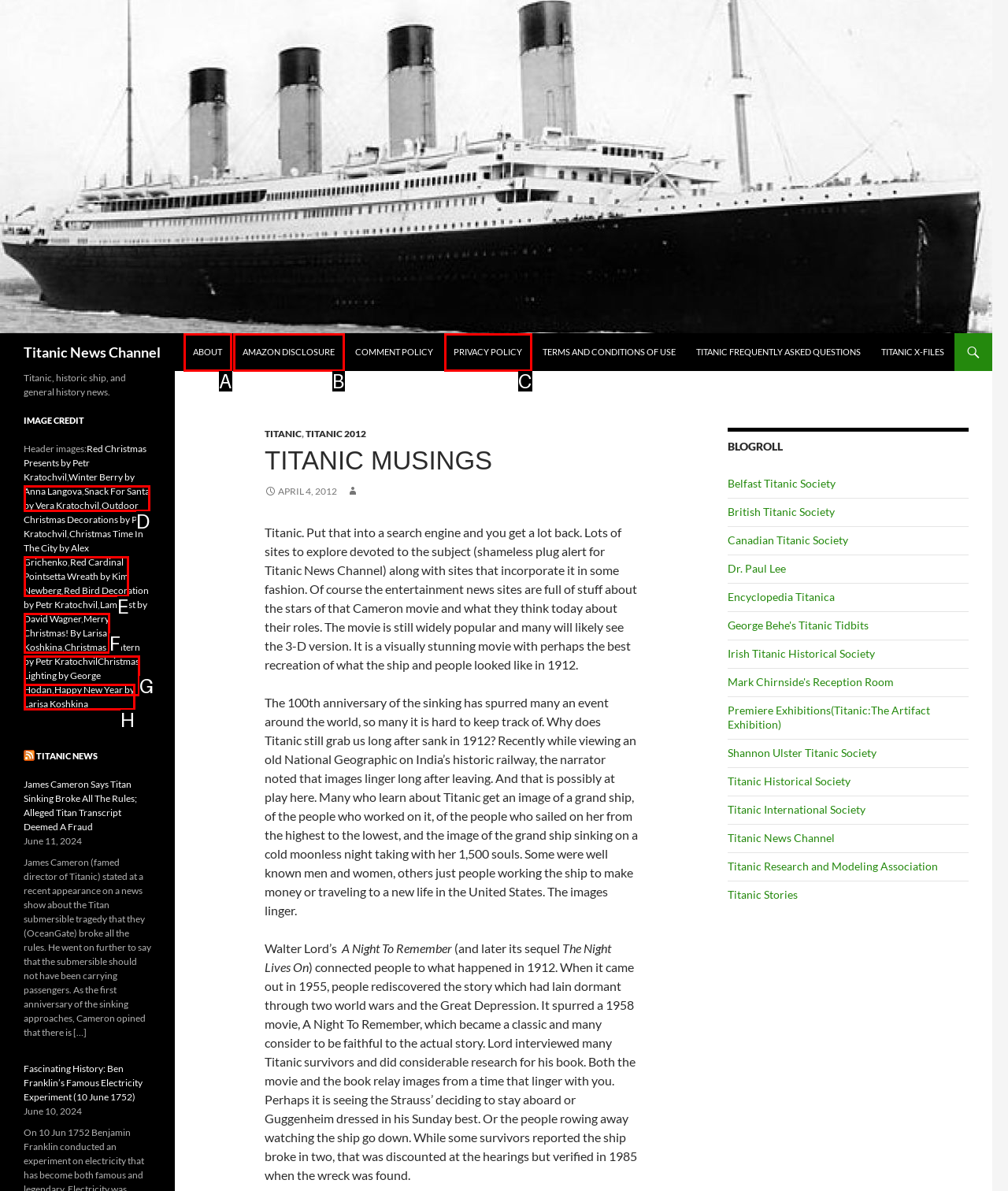Given the description: Privacy Policy, pick the option that matches best and answer with the corresponding letter directly.

C